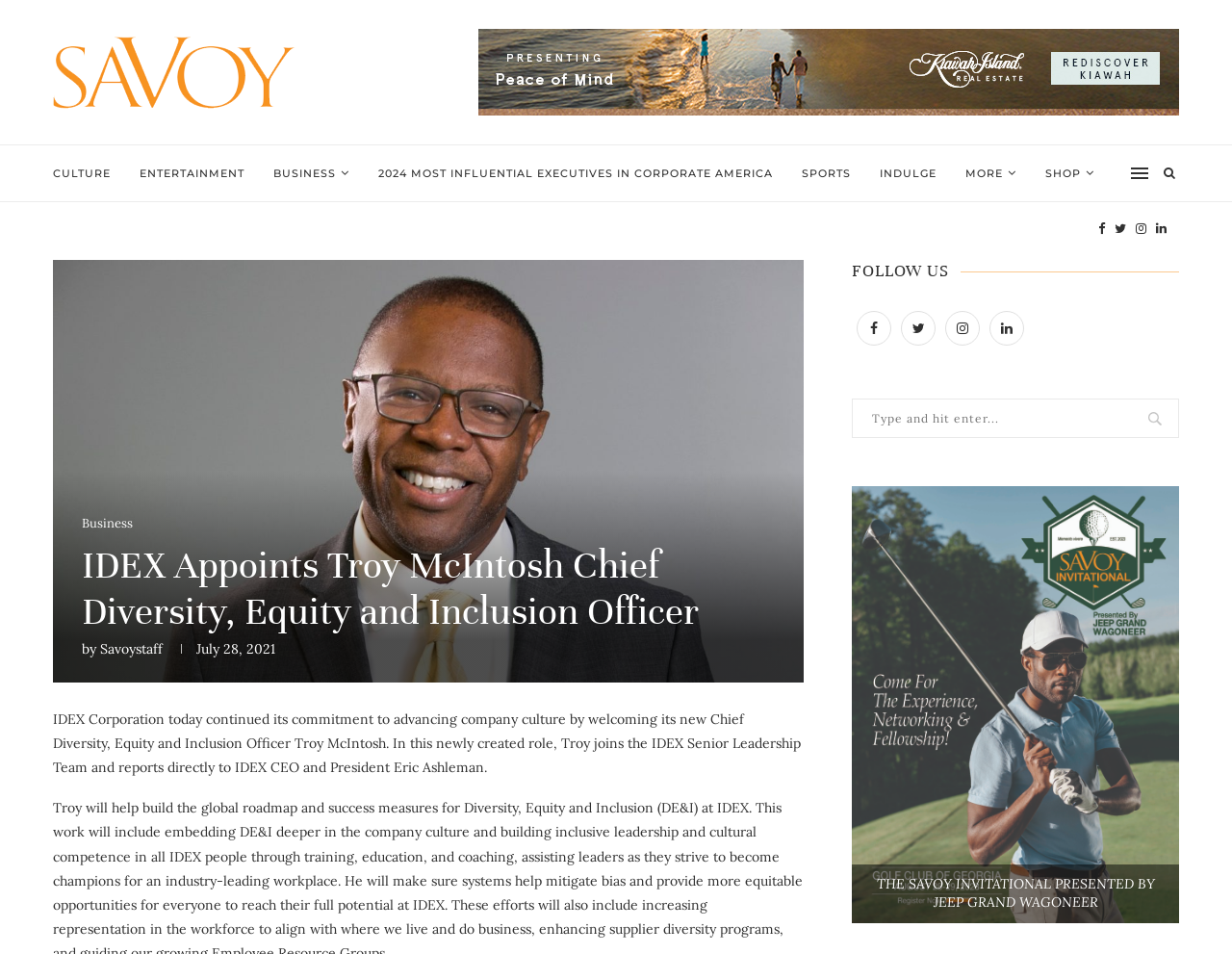Create a detailed summary of the webpage's content and design.

The webpage appears to be an article page from a publication called Savoy, with a focus on business and culture. At the top of the page, there is a logo of Savoy, accompanied by a navigation menu with links to various sections such as Culture, Entertainment, Business, and Sports.

Below the navigation menu, there is a heading that reads "IDEX Appoints Troy McIntosh Chief Diversity, Equity and Inclusion Officer". This is followed by a brief article that describes IDEX Corporation's appointment of Troy McIntosh as their new Chief Diversity, Equity and Inclusion Officer. The article is written in a formal tone and provides some details about McIntosh's role and responsibilities.

To the right of the article, there is a sidebar with several links to social media platforms, including Facebook, Twitter, and Instagram. There is also a search bar that allows users to search for content on the website.

At the bottom of the page, there is a section that promotes an event called "The Savoy Invitational Presented by Jeep Grand Wagoneer". This section appears to be an advertisement or a sponsored content.

Throughout the page, there are several images and icons, including the Savoy logo, navigation menu icons, and social media icons. The overall layout of the page is clean and easy to navigate, with clear headings and concise text.